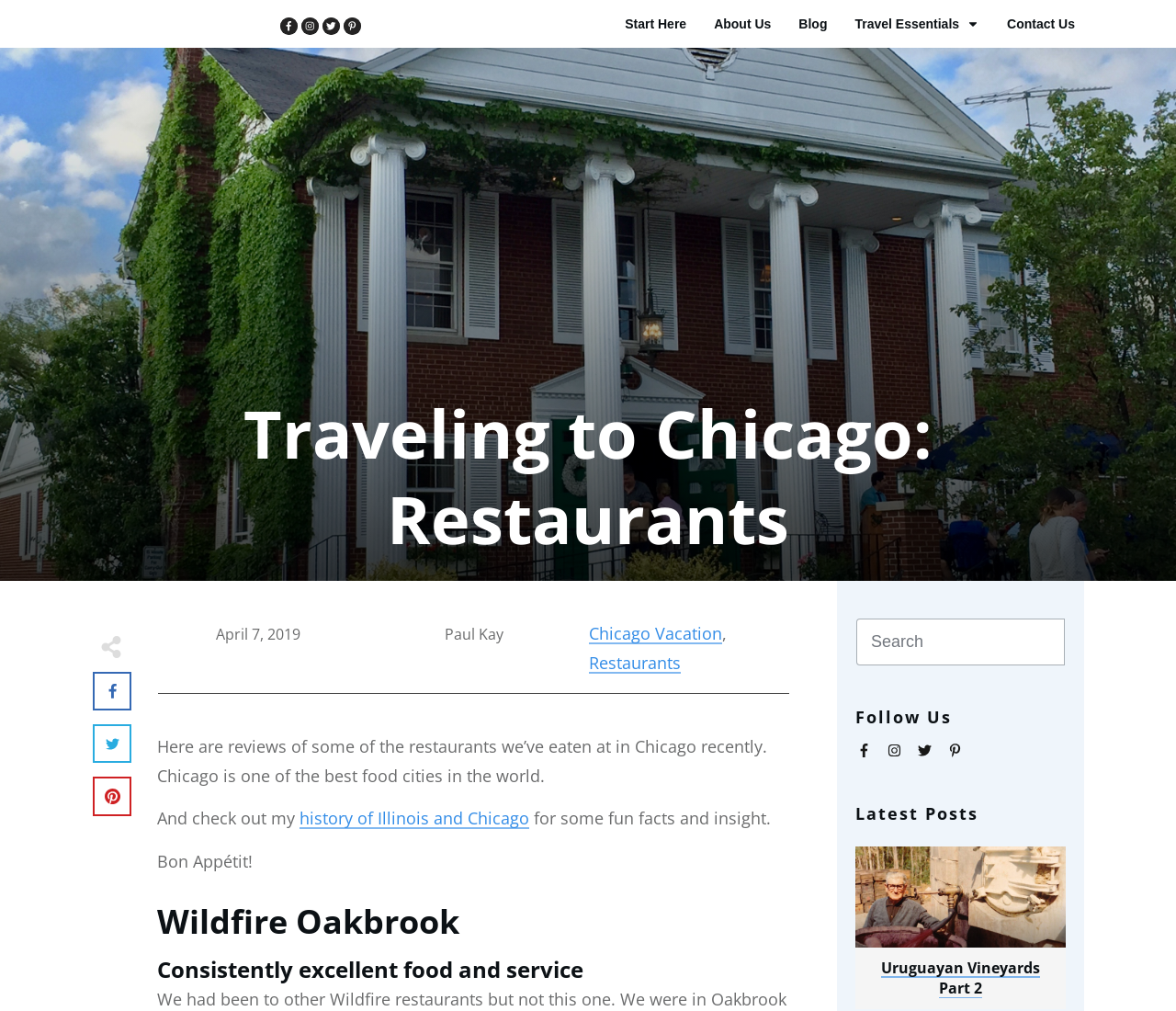Please determine the bounding box coordinates of the section I need to click to accomplish this instruction: "Click the 'Start Here' link".

[0.531, 0.011, 0.584, 0.036]